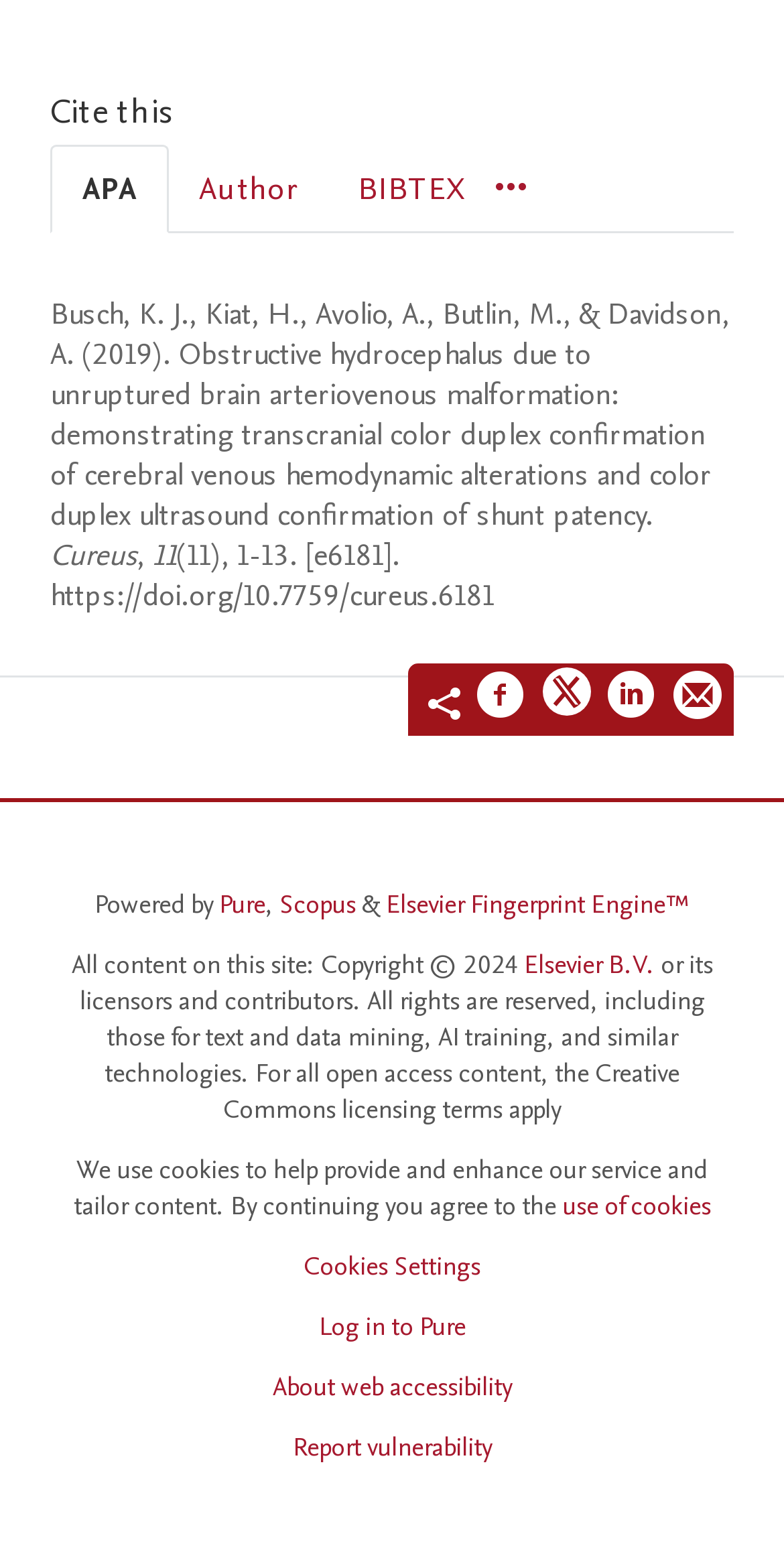Select the bounding box coordinates of the element I need to click to carry out the following instruction: "Log in to Pure".

[0.406, 0.844, 0.594, 0.867]